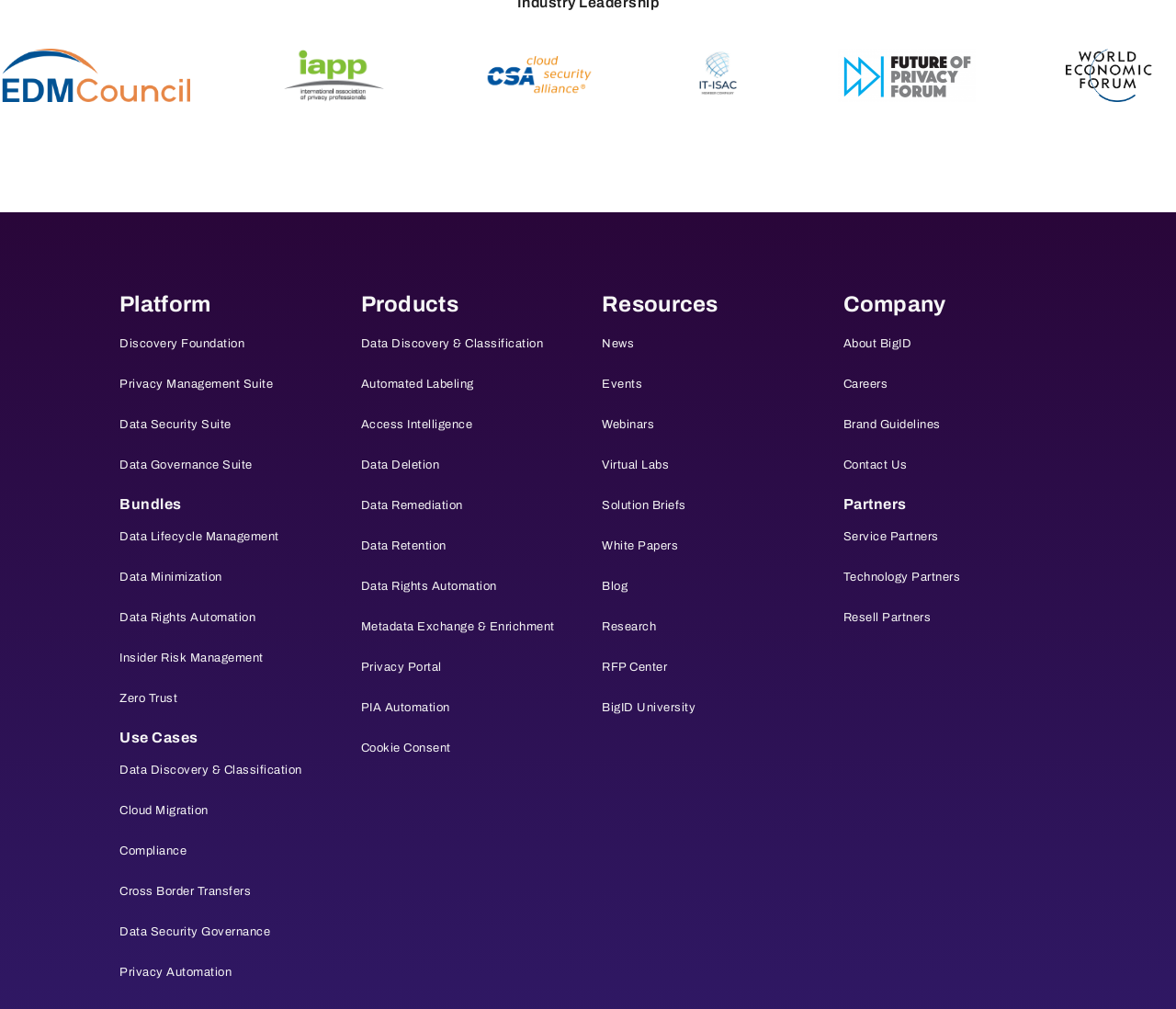Determine the bounding box coordinates of the section to be clicked to follow the instruction: "Read the latest news". The coordinates should be given as four float numbers between 0 and 1, formatted as [left, top, right, bottom].

[0.512, 0.334, 0.539, 0.347]